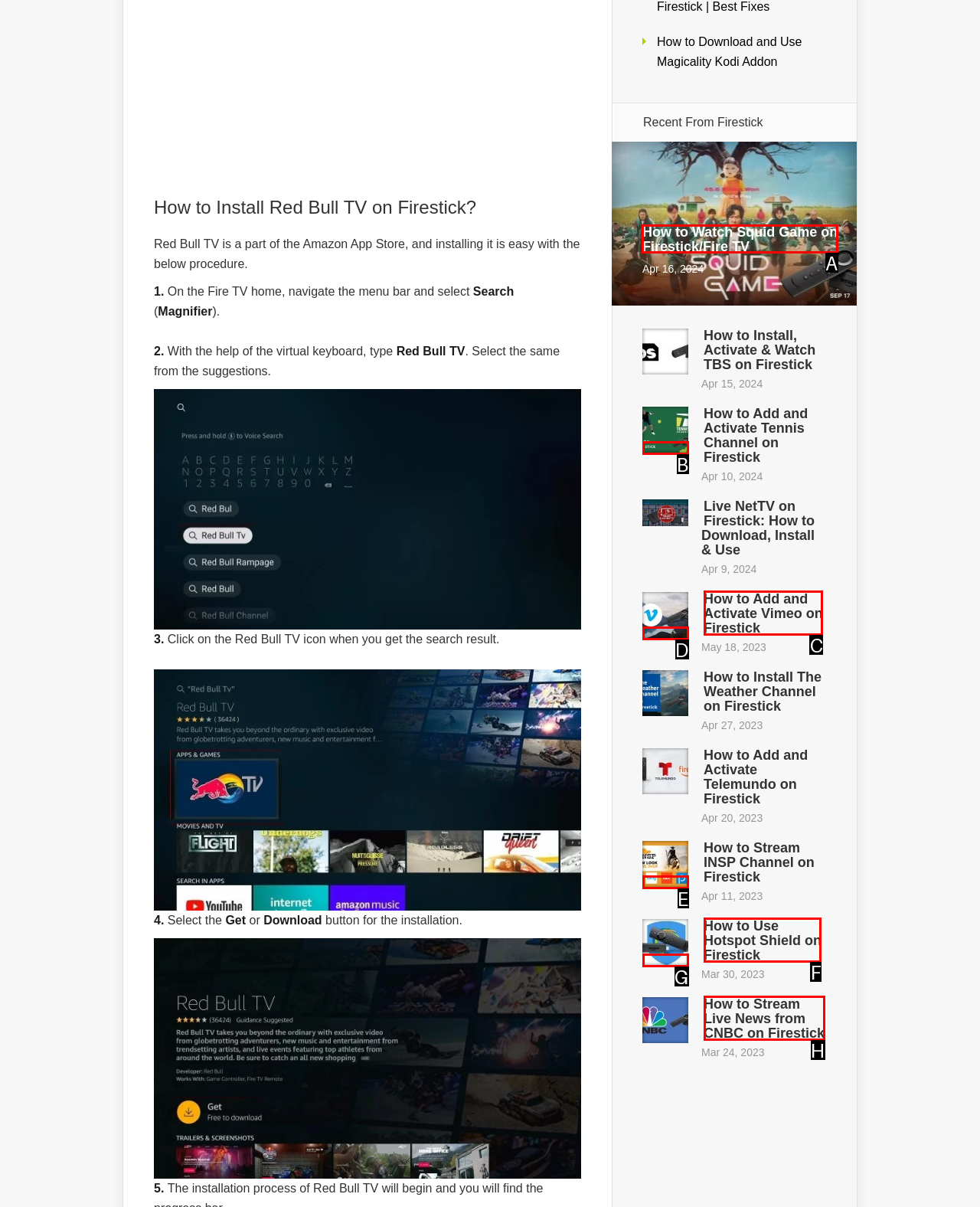Point out the option that needs to be clicked to fulfill the following instruction: Read How to Watch Squid Game on Firestick/Fire TV
Answer with the letter of the appropriate choice from the listed options.

A